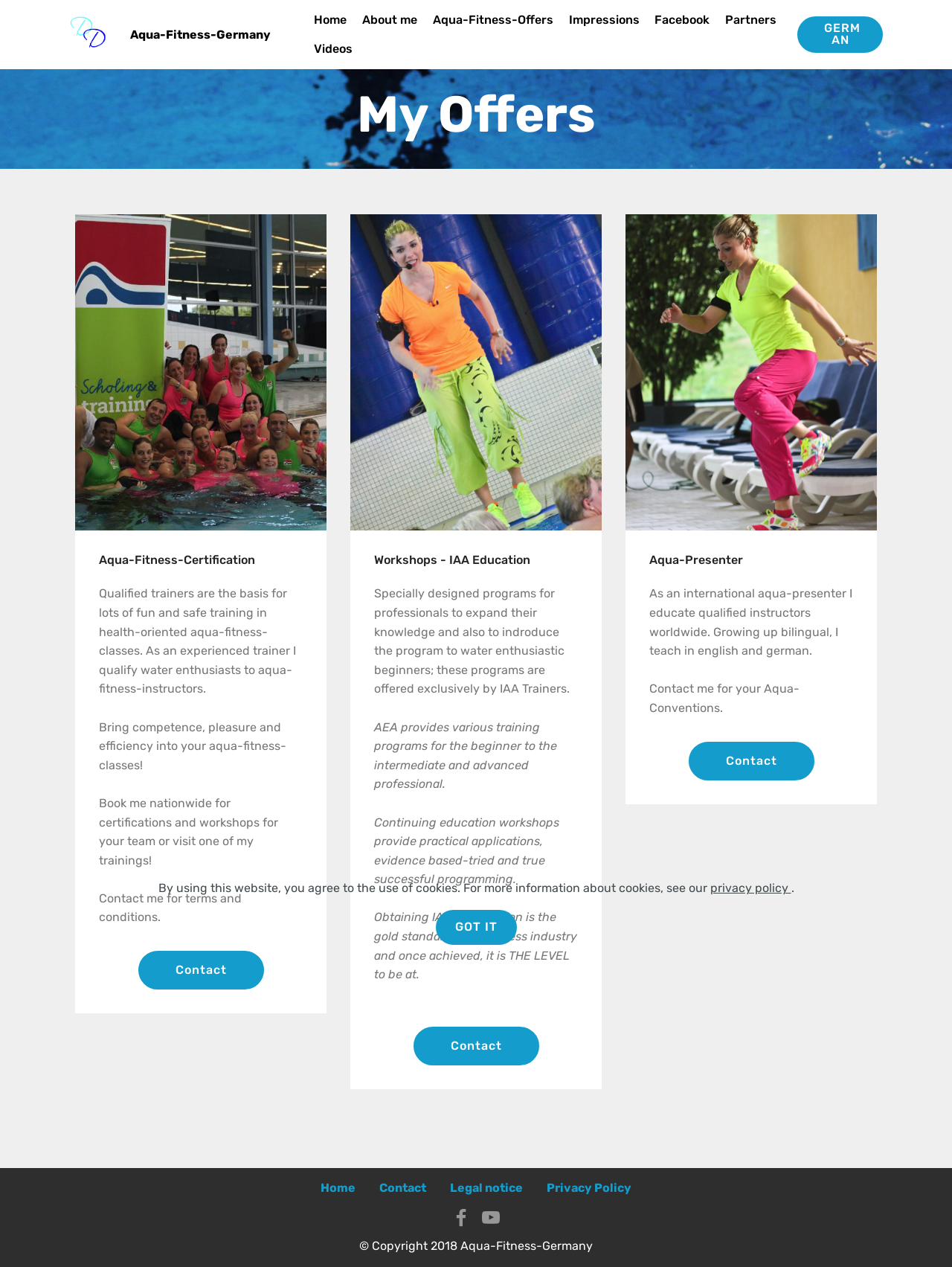What is the name of the aqua fitness trainer?
Carefully analyze the image and provide a thorough answer to the question.

Based on the webpage content, specifically the heading 'My Offers' and the text 'Qualified trainers are the basis for lots of fun and safe training in health-oriented aqua-fitness-classes. As an experienced trainer I qualify water enthusiasts to aqua-fitness-instructors.', it can be inferred that the aqua fitness trainer's name is Dr Daniela de Toia.